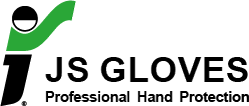Provide a comprehensive description of the image.

The image features the logo of JS GLOVES, a manufacturer specializing in safety gloves and protective sleeves. The logo includes a stylized figure in green, emphasizing movement and protection, alongside the brand name "JS GLOVES" in bold, black lettering. Beneath the main title, the text “Professional Hand Protection” highlights the company's focus on providing reliable safety gear for various industries. This branding reinforces their commitment to quality and safety, catering to professionals who require durable protective solutions.